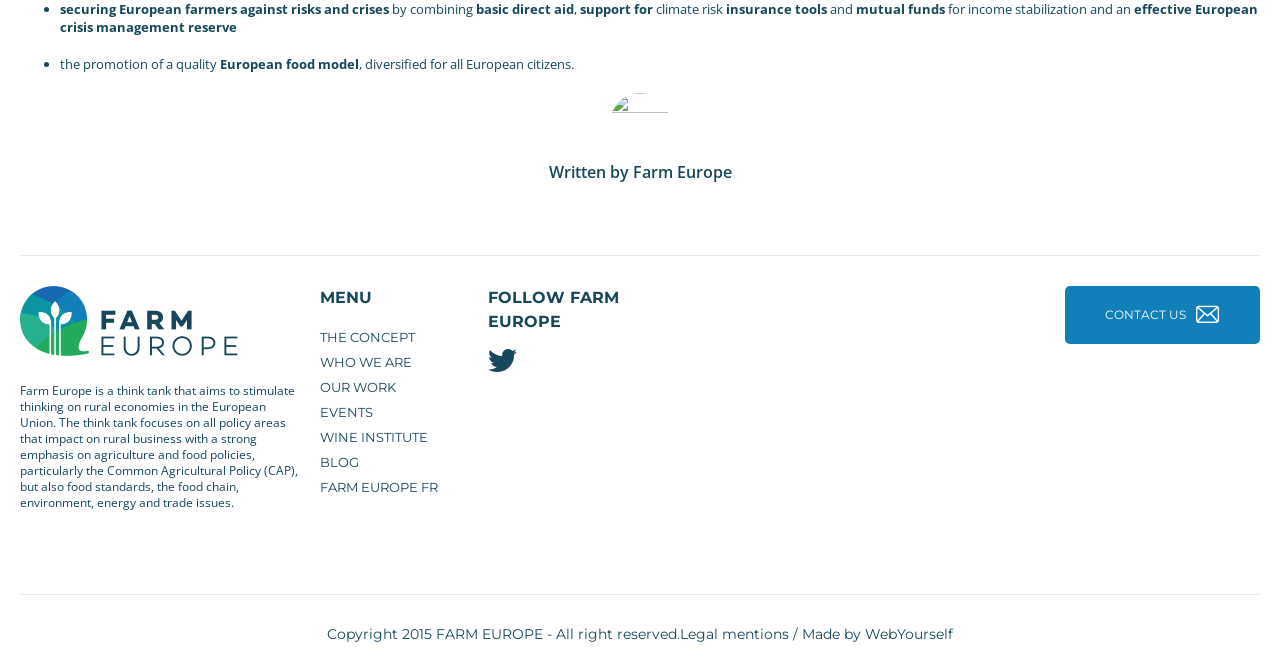How can users contact Farm Europe?
Refer to the screenshot and answer in one word or phrase.

Through CONTACT US link